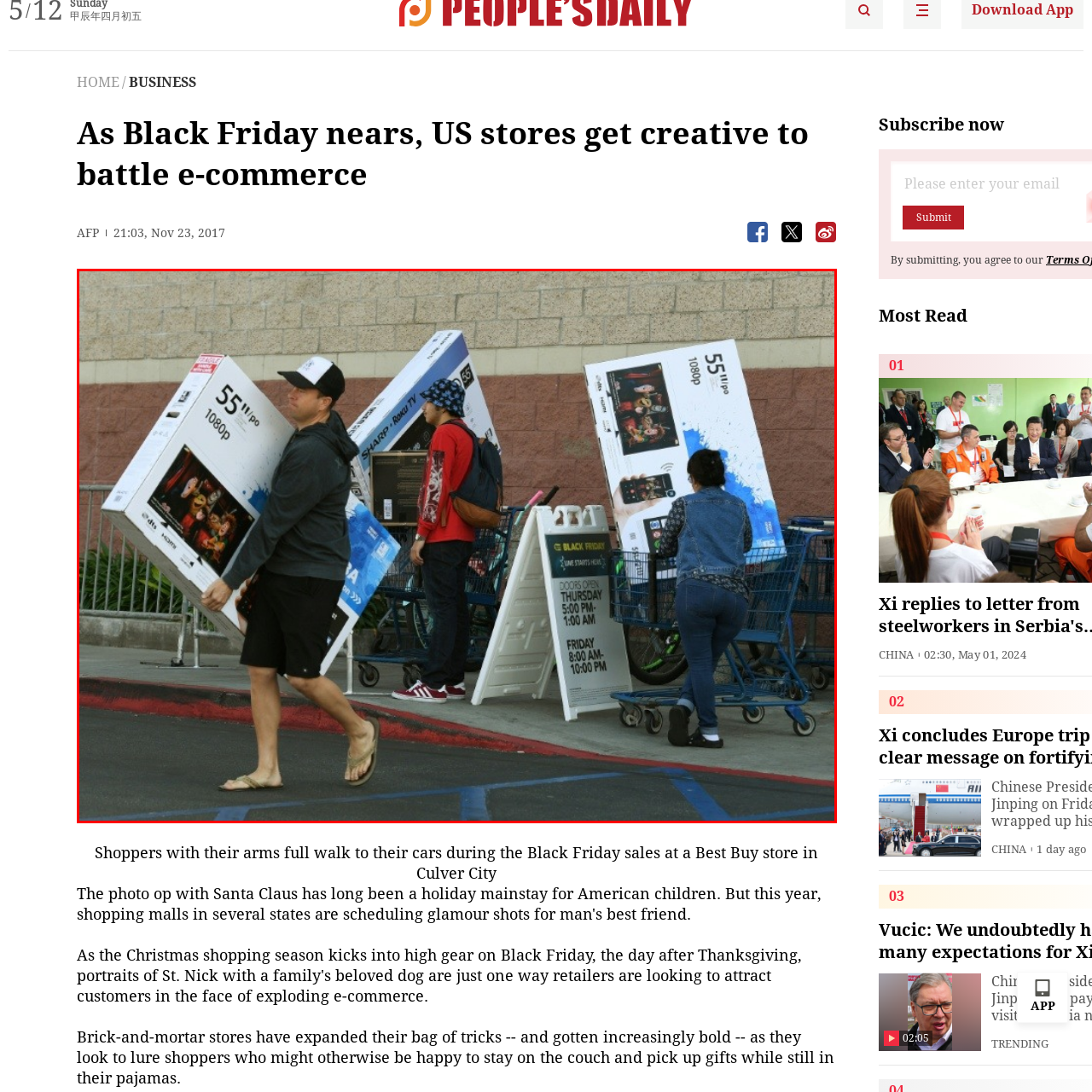What is the purpose of the sign in the backdrop?
Focus on the image bounded by the red box and reply with a one-word or phrase answer.

To provide store hours for Black Friday